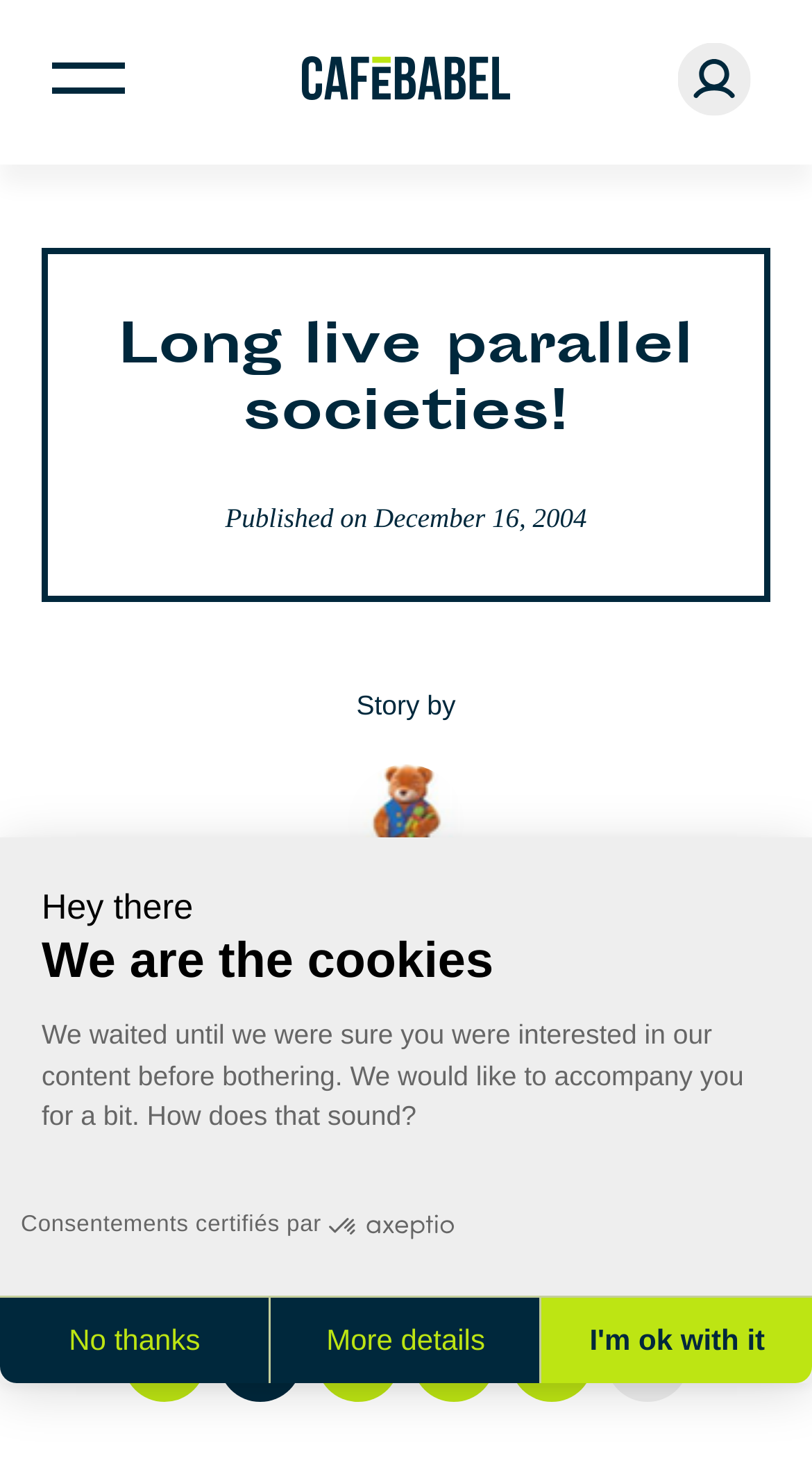Identify the coordinates of the bounding box for the element that must be clicked to accomplish the instruction: "View the profile of Martin Schneider".

[0.374, 0.519, 0.626, 0.631]